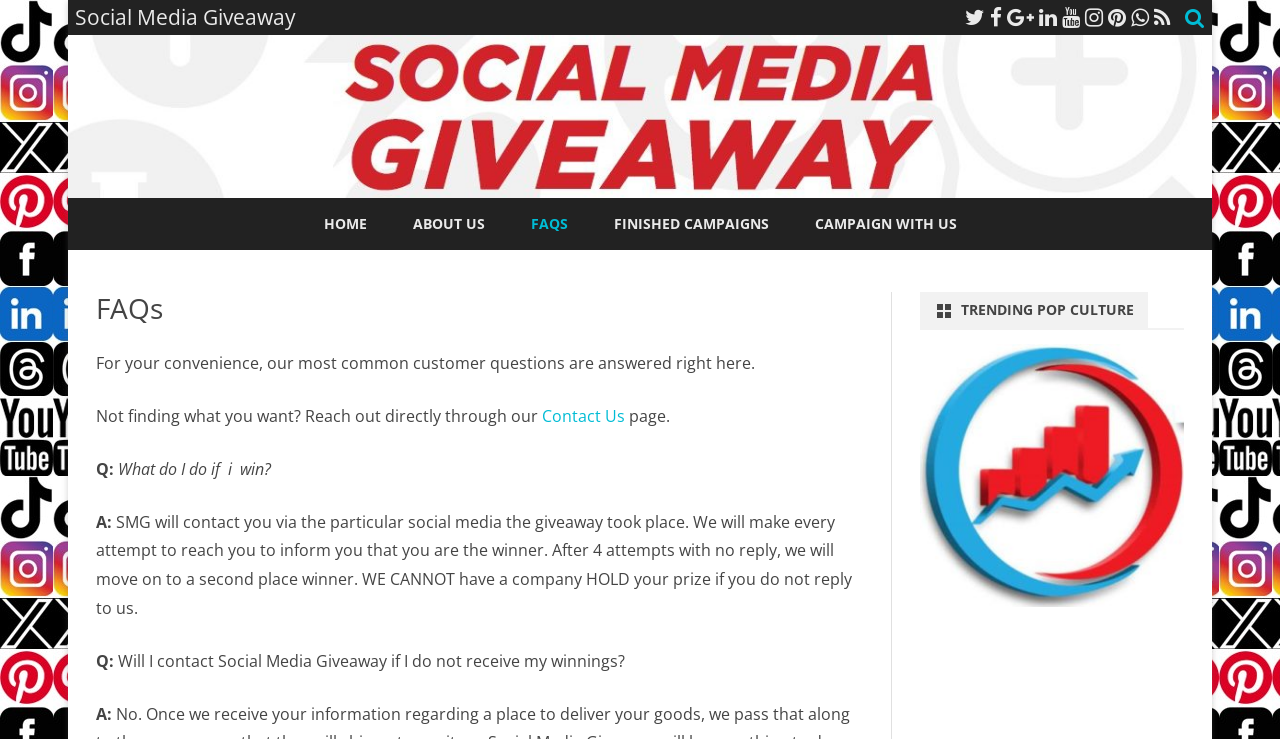Locate the bounding box coordinates of the clickable element to fulfill the following instruction: "Click on the Social Media Giveaway link". Provide the coordinates as four float numbers between 0 and 1 in the format [left, top, right, bottom].

[0.053, 0.047, 0.947, 0.268]